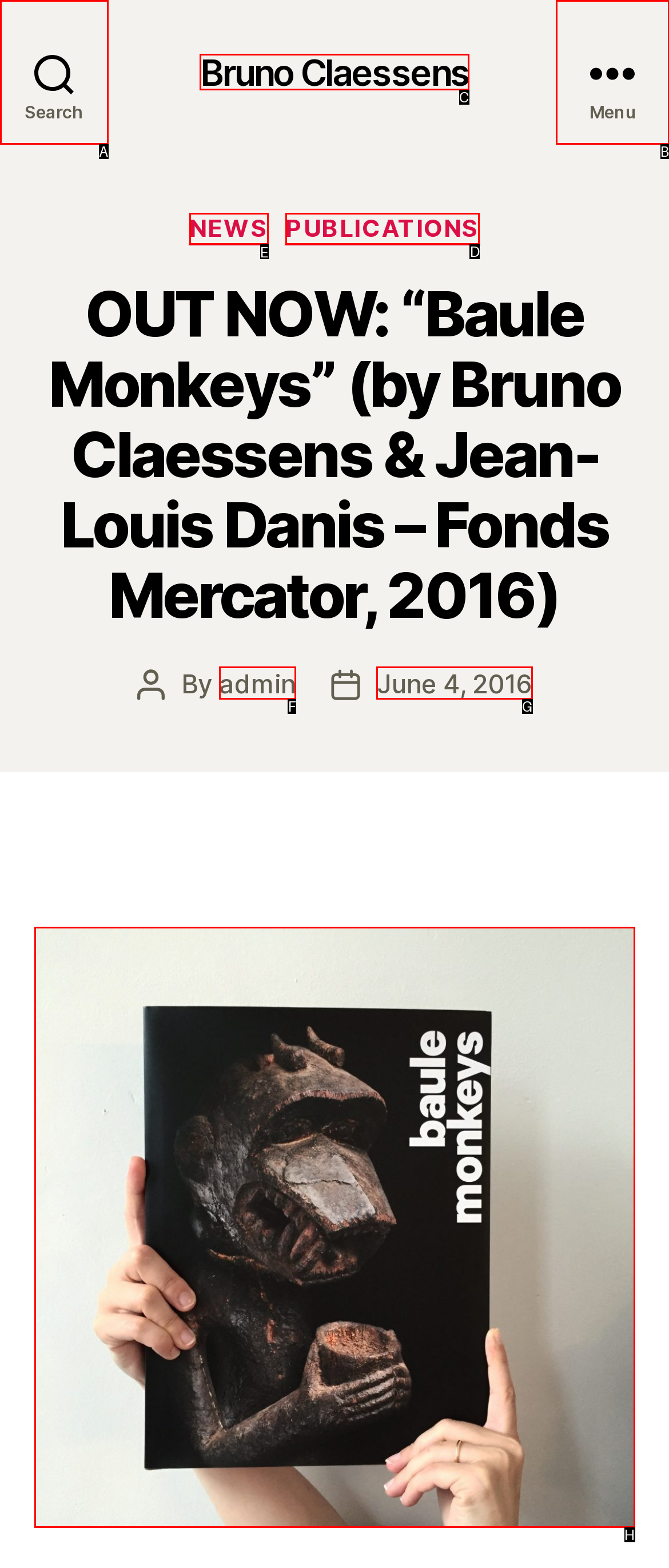Identify the letter of the correct UI element to fulfill the task: Read the NEWS category from the given options in the screenshot.

E